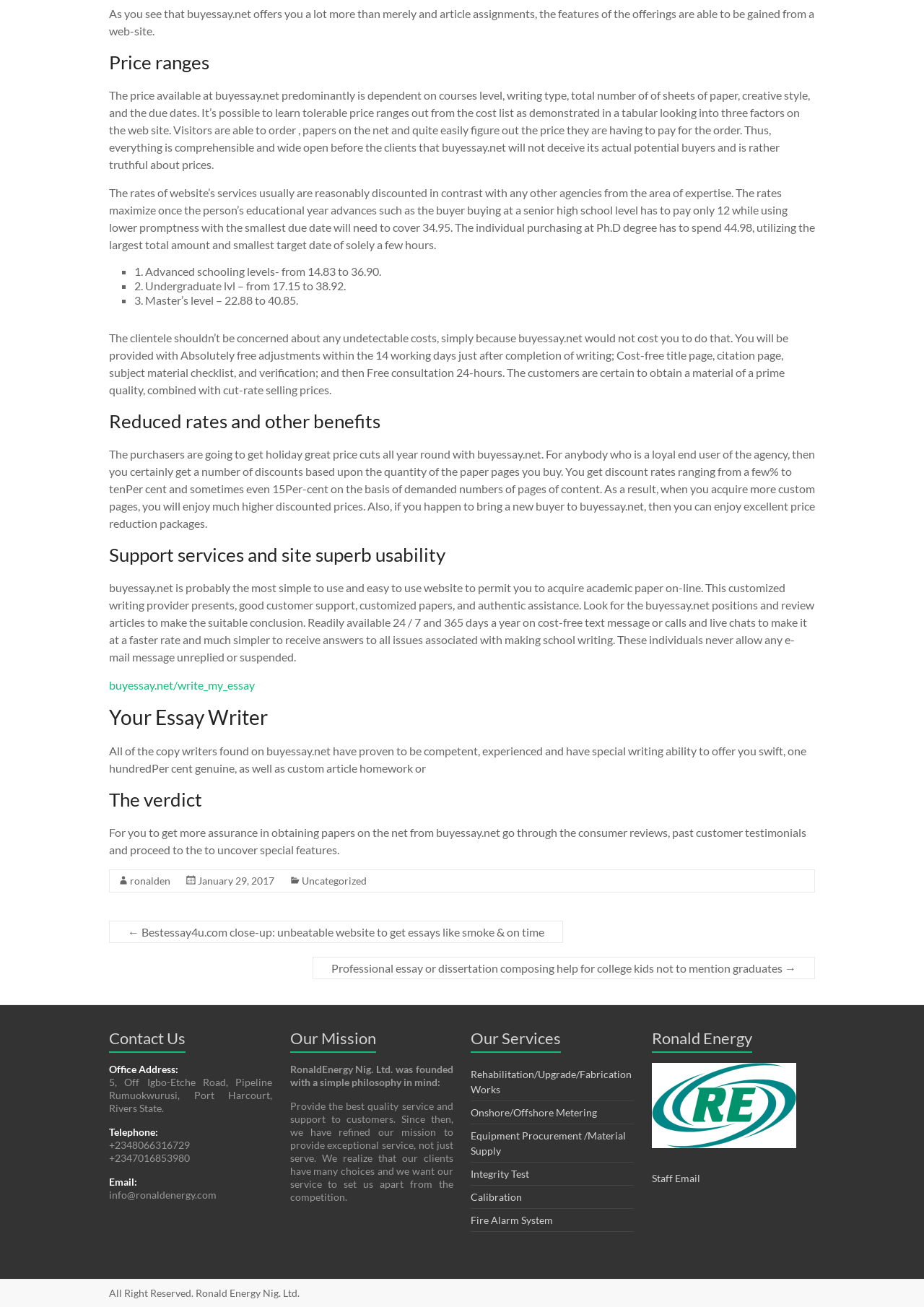Based on the image, provide a detailed response to the question:
What is the benefit of referring a new customer to buyessay.net?

According to the webpage, if a client refers a new customer to buyessay.net, they will enjoy excellent price reduction packages, which is a benefit of being a loyal customer and referring others to the service.